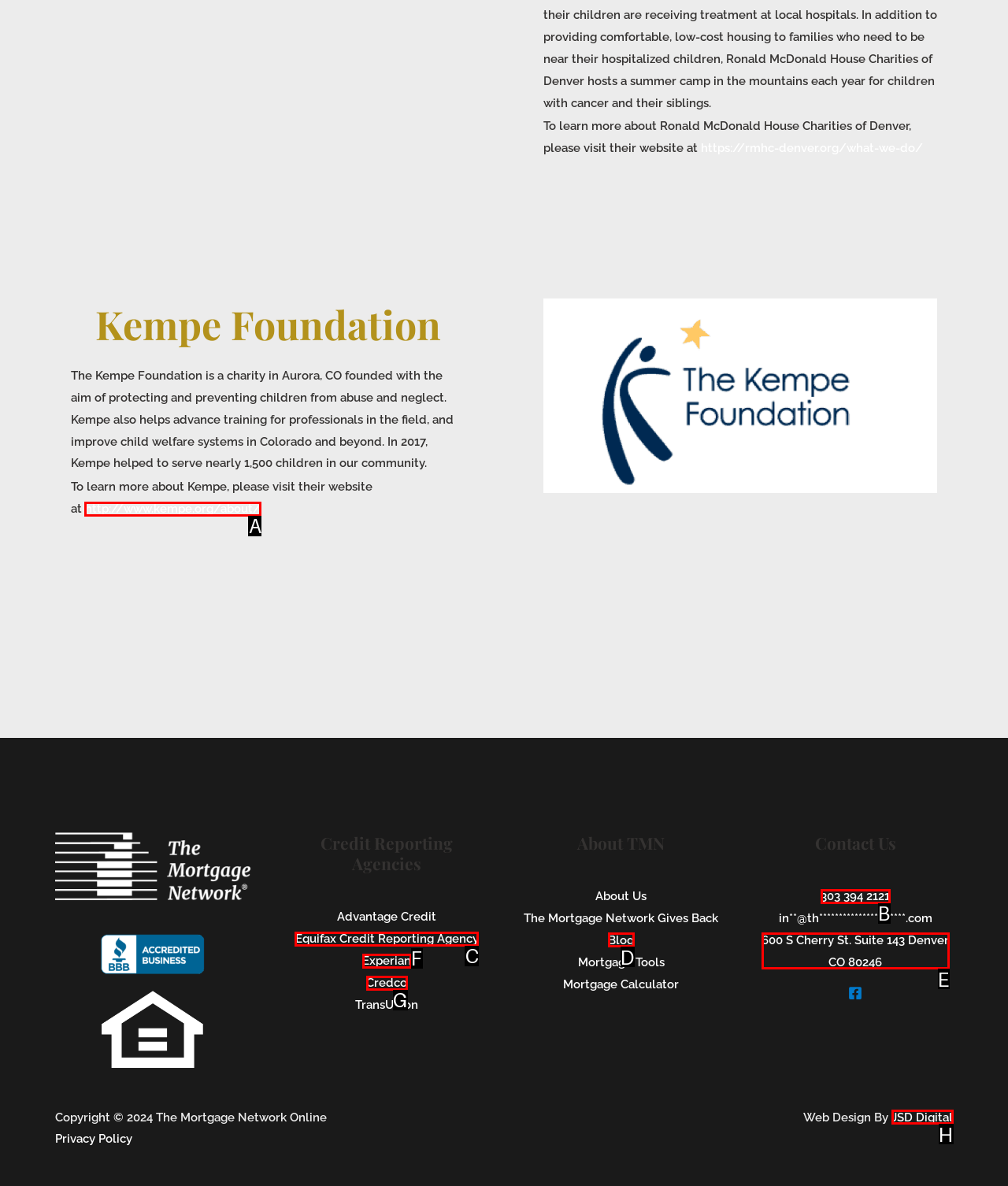Pick the right letter to click to achieve the task: Learn more about Kempe
Answer with the letter of the correct option directly.

A